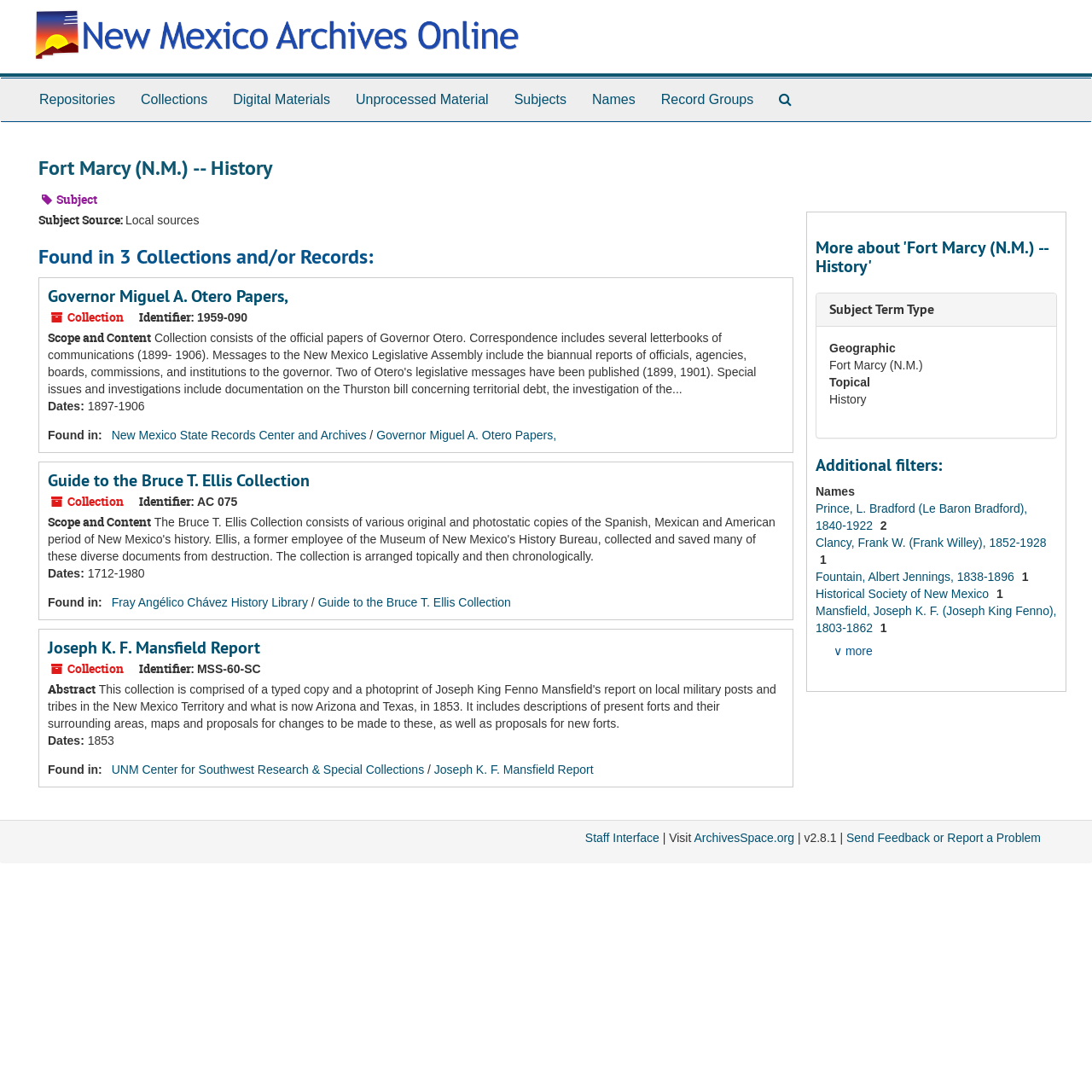What is the text of the webpage's headline?

Fort Marcy (N.M.) -- History